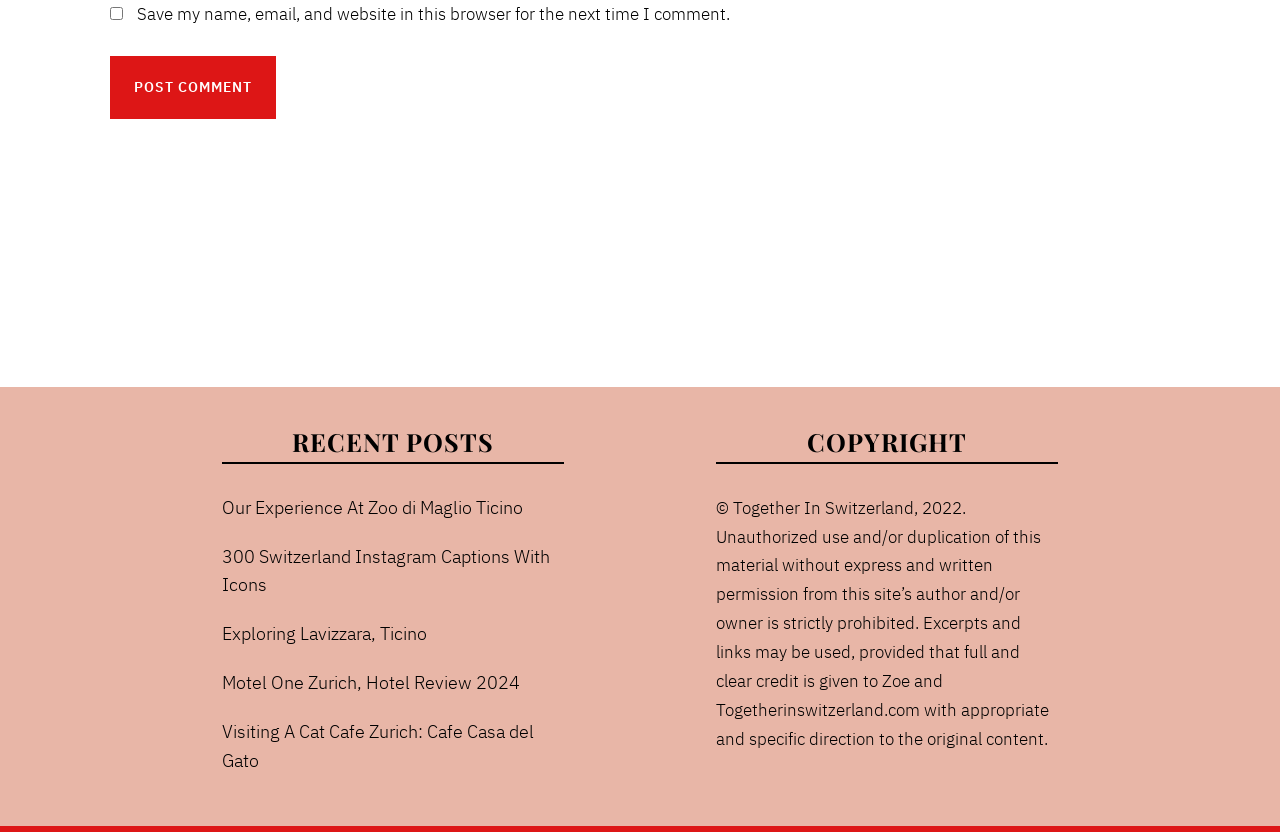Show the bounding box coordinates of the region that should be clicked to follow the instruction: "View the photo of 'Yesterday we flew over the Alps'."

[0.0, 0.231, 0.125, 0.423]